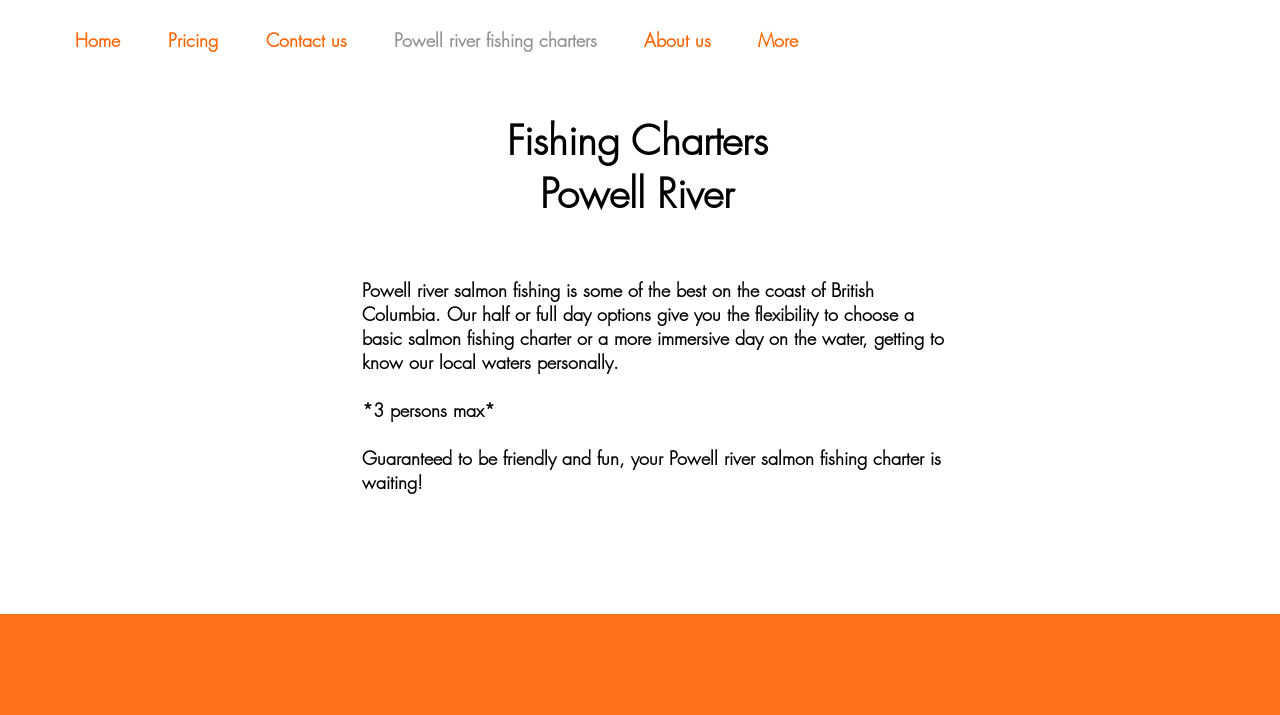Describe in detail what you see on the webpage.

The webpage is about Powell River fishing charters, specifically Coho Point. At the top, there is a navigation menu with six links: Home, Pricing, Contact us, Powell river fishing charters, About us, and More. These links are aligned horizontally and take up about half of the screen width.

Below the navigation menu, there is a main section that occupies the entire screen width. Within this section, there is a prominent heading "Fishing Charters Powell River" located near the top. 

Below the heading, there is a paragraph of text that describes the Powell River salmon fishing experience, highlighting the flexibility of choosing half or full-day options. This text is positioned near the left side of the screen and spans about half of the screen width.

Following the paragraph, there is a short line of text with three persons max, which is positioned below the previous text and slightly indented. 

Another paragraph of text appears below, guaranteeing a friendly and fun Powell River salmon fishing charter experience. This text is positioned near the left side of the screen, similar to the first paragraph, and spans about half of the screen width.

Finally, there is another heading "Fishing f" located near the bottom of the main section, which seems to be a truncated title.